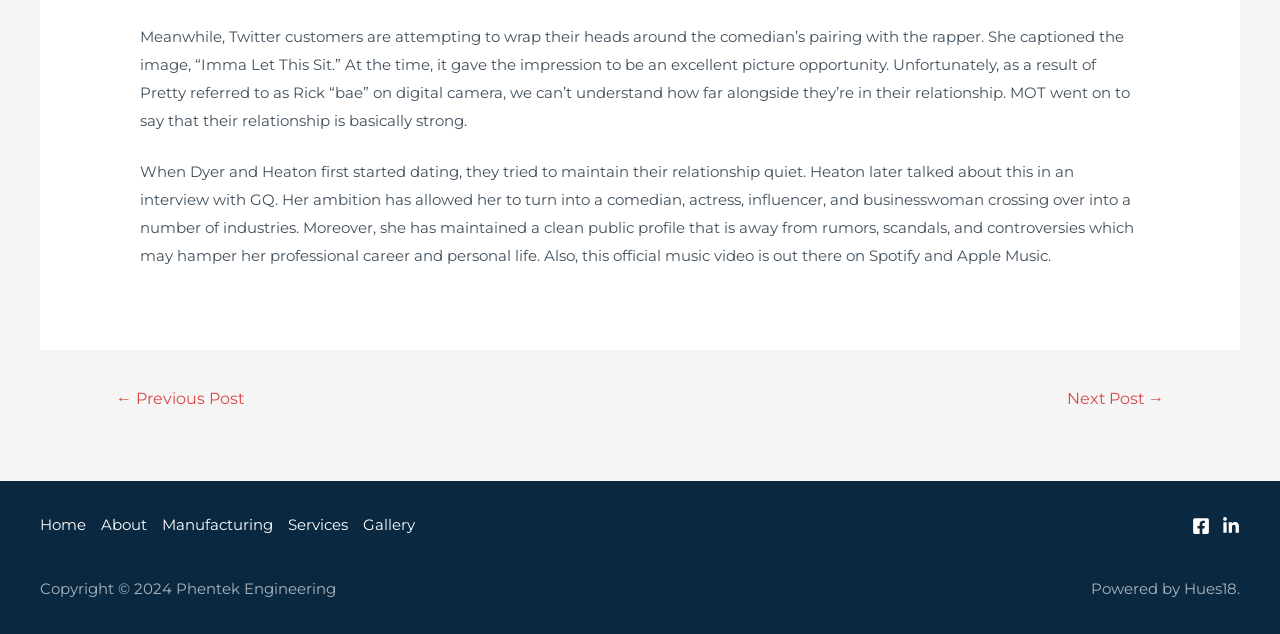By analyzing the image, answer the following question with a detailed response: How many social media links are available?

The number of social media links can be determined by counting the link elements with IDs 127 and 128, which correspond to Facebook and Linkedin respectively.